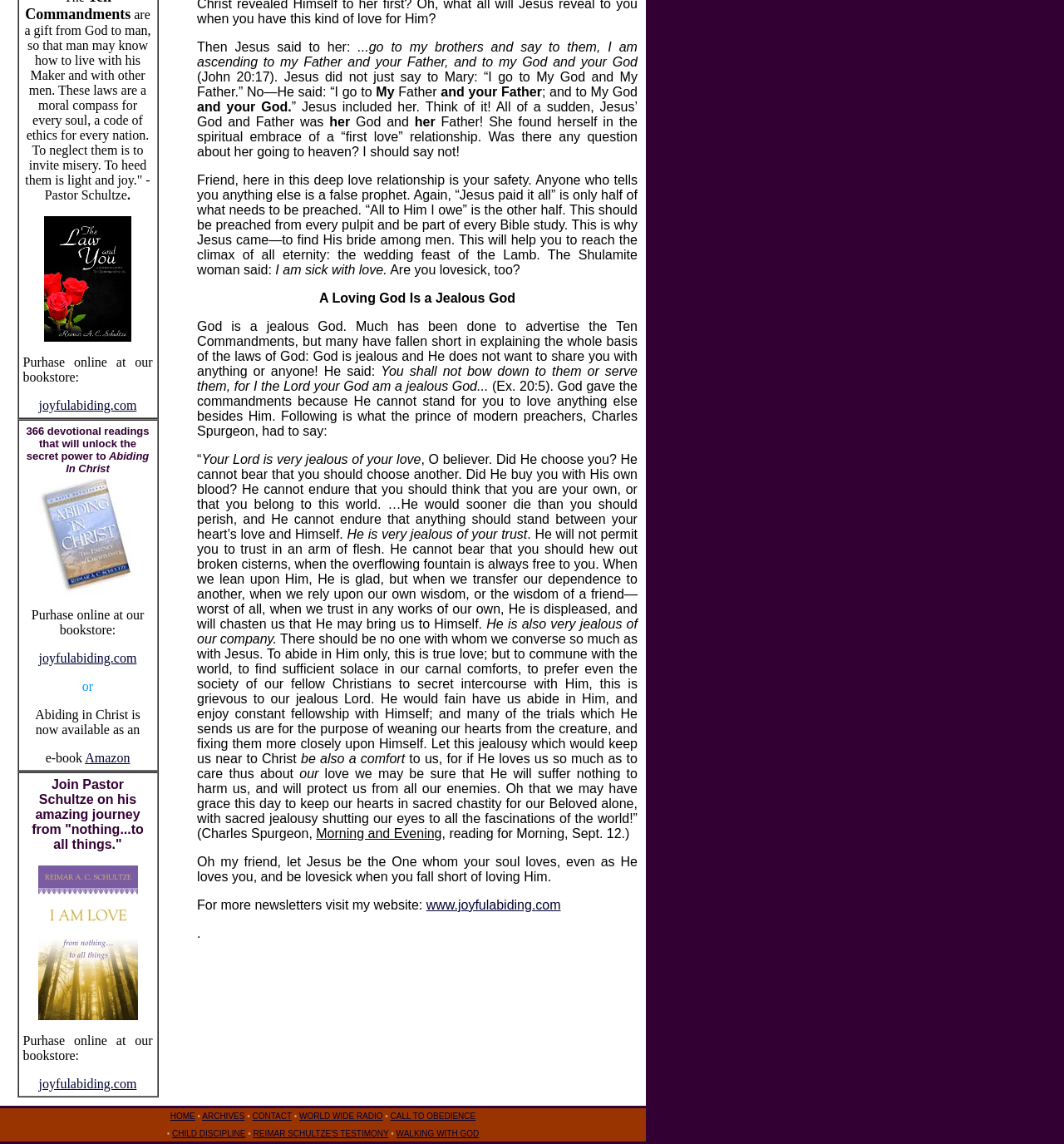Please determine the bounding box coordinates of the element's region to click for the following instruction: "Read more about Abiding in Christ".

[0.036, 0.569, 0.128, 0.581]